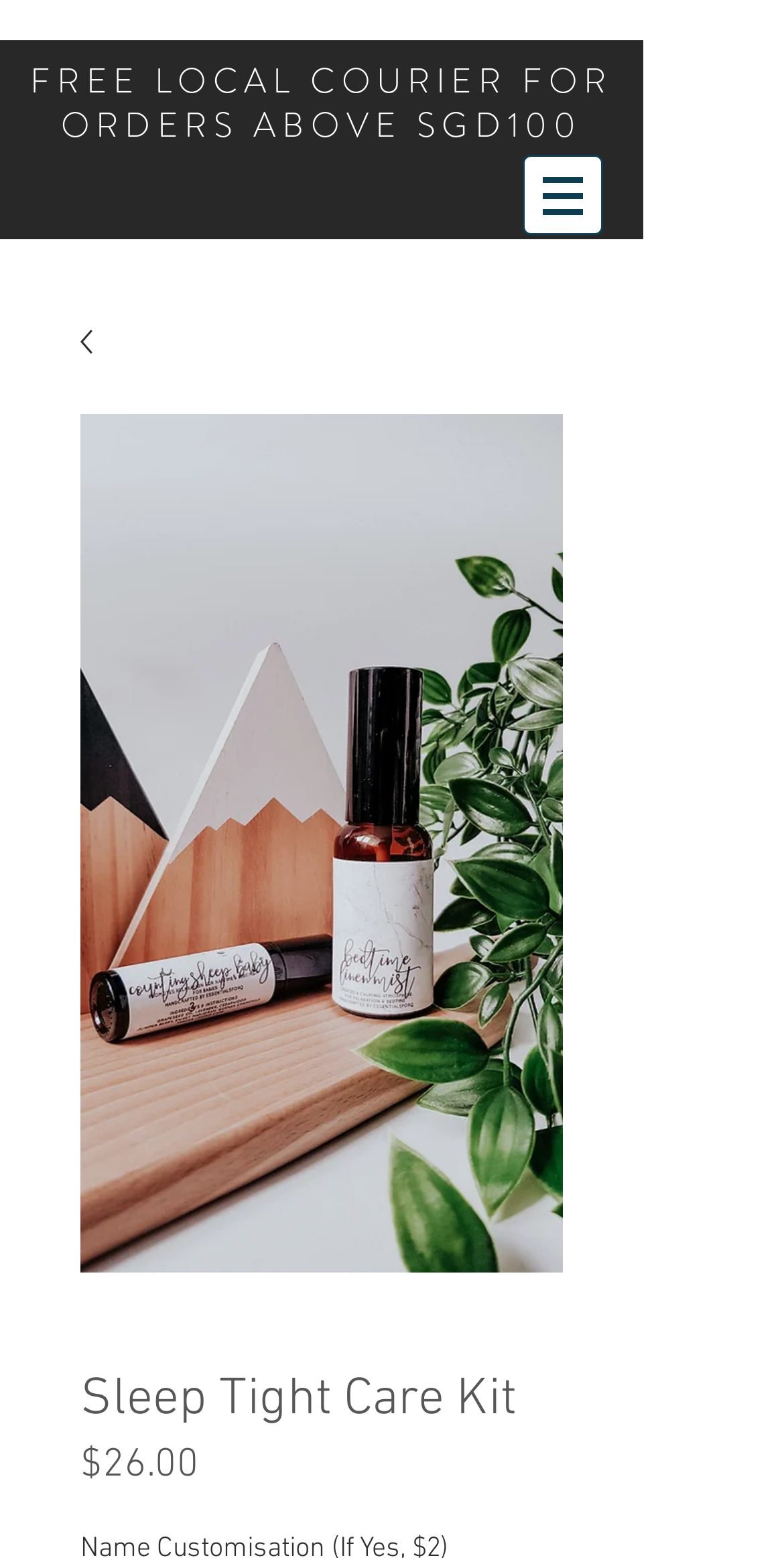Could you identify the text that serves as the heading for this webpage?

Sleep Tight Care Kit